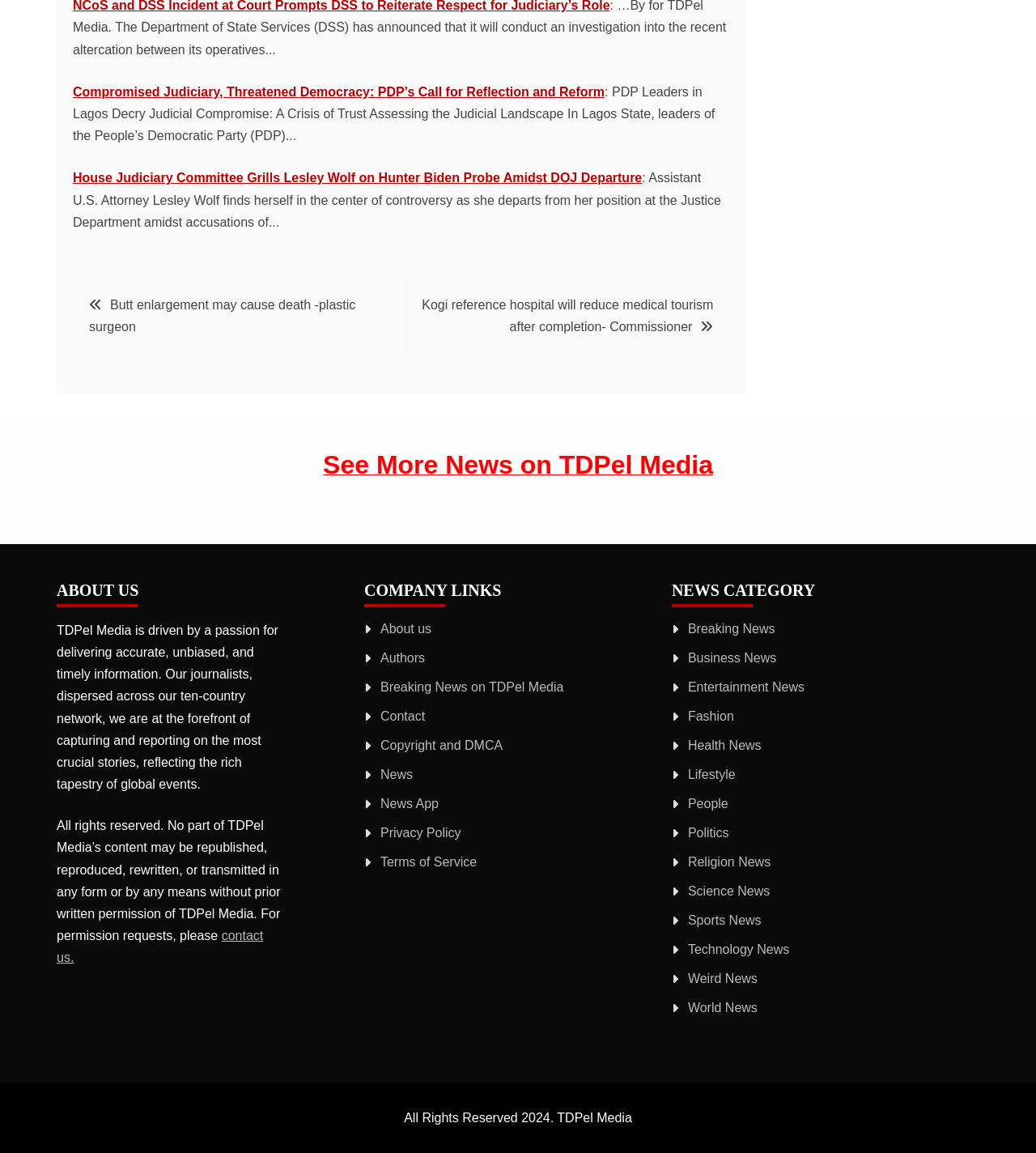What is the copyright year of TDPel Media?
Give a thorough and detailed response to the question.

The copyright year of TDPel Media can be found at the bottom of the webpage, where it is stated that 'All Rights Reserved 2024. TDPel Media'.